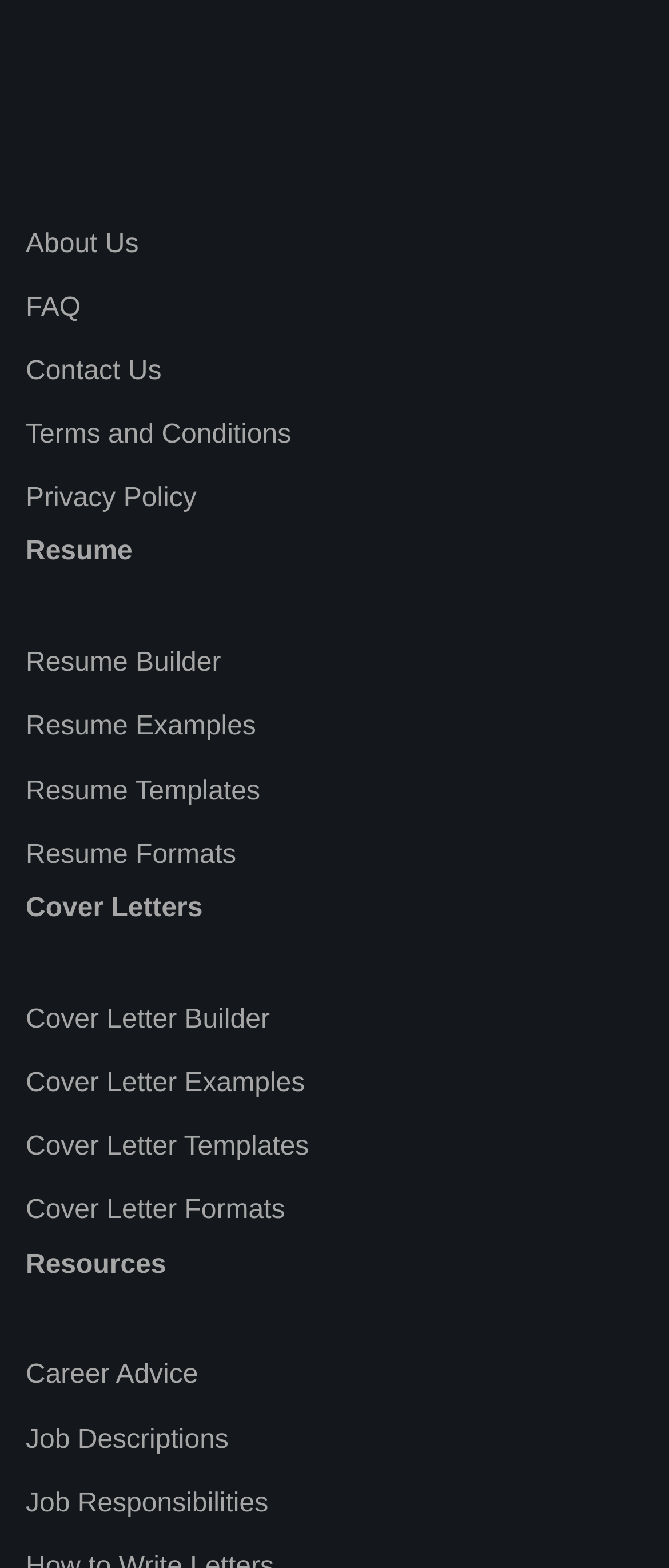Please determine the bounding box coordinates for the UI element described here. Use the format (top-left x, top-left y, bottom-right x, bottom-right y) with values bounded between 0 and 1: Terms and Conditions

[0.038, 0.268, 0.435, 0.287]